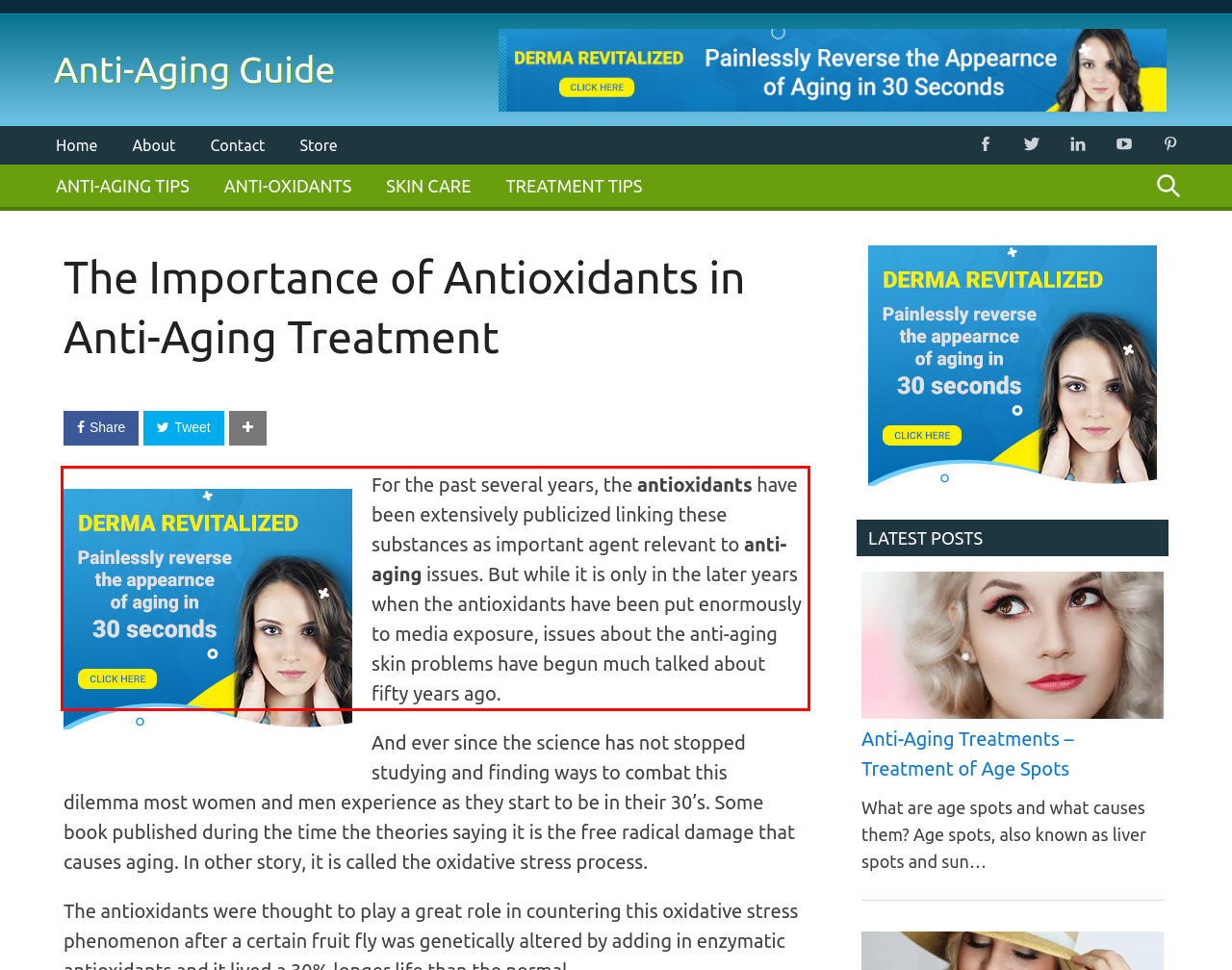By examining the provided screenshot of a webpage, recognize the text within the red bounding box and generate its text content.

For the past several years, the antioxidants have been extensively publicized linking these substances as important agent relevant to anti-aging issues. But while it is only in the later years when the antioxidants have been put enormously to media exposure, issues about the anti-aging skin problems have begun much talked about fifty years ago.